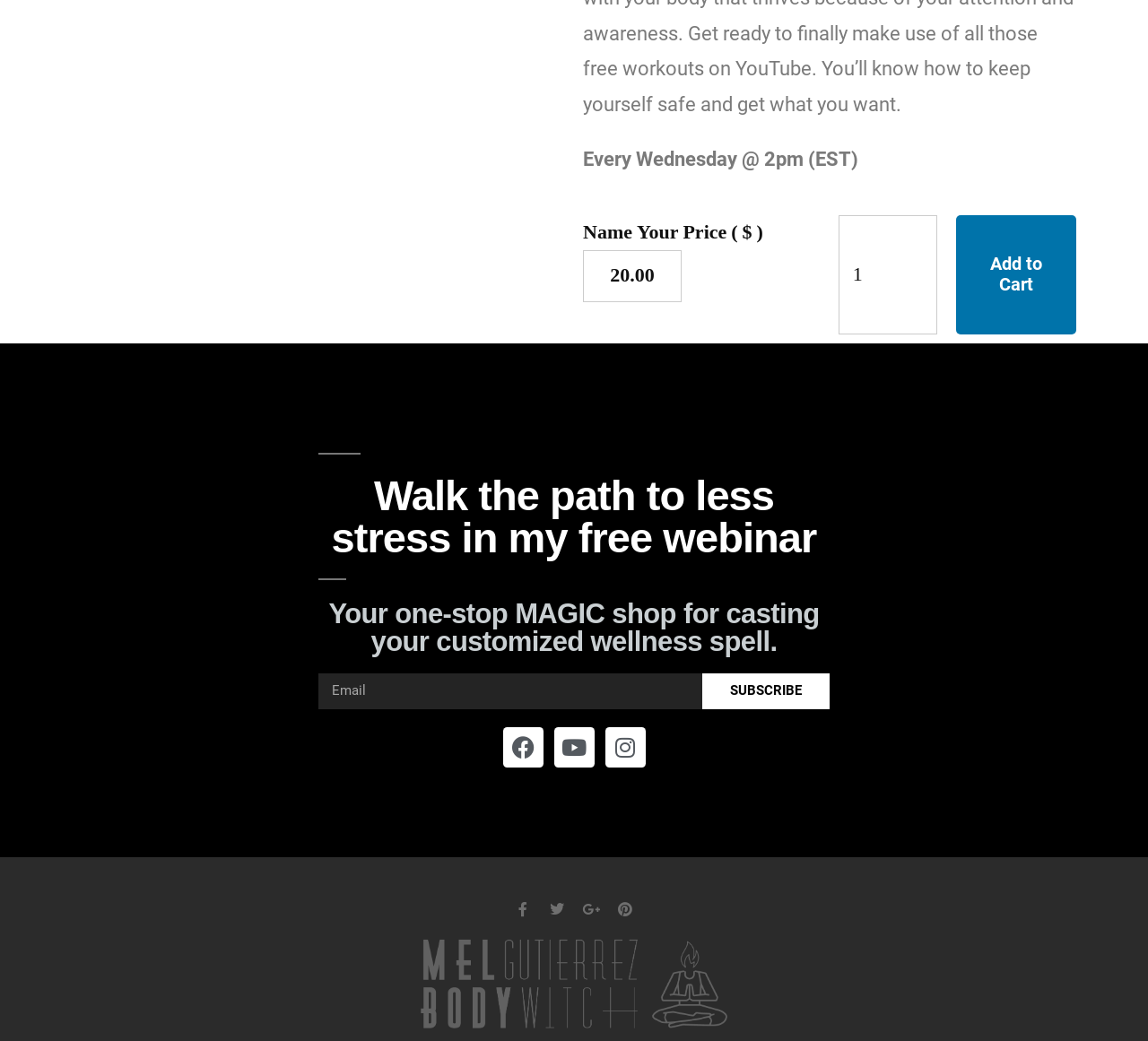Using the image as a reference, answer the following question in as much detail as possible:
What is the purpose of the 'Name Your Price' textbox?

The 'Name Your Price' textbox is accompanied by a StaticText element with the same text, and it is a required field. This suggests that the user is expected to input a custom price for the product, rather than using the default price.